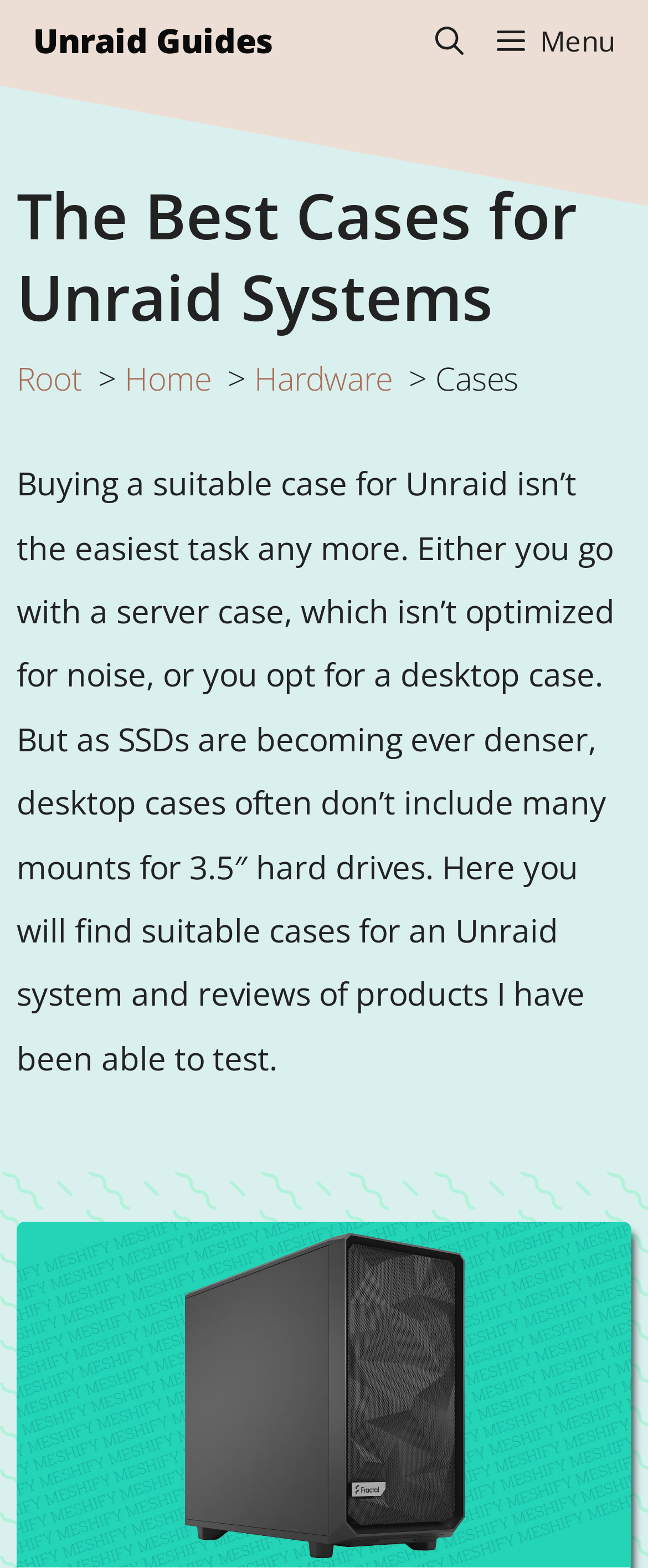Identify the bounding box coordinates for the UI element that matches this description: "aria-label="Open Search Bar"".

[0.646, 0.0, 0.741, 0.053]